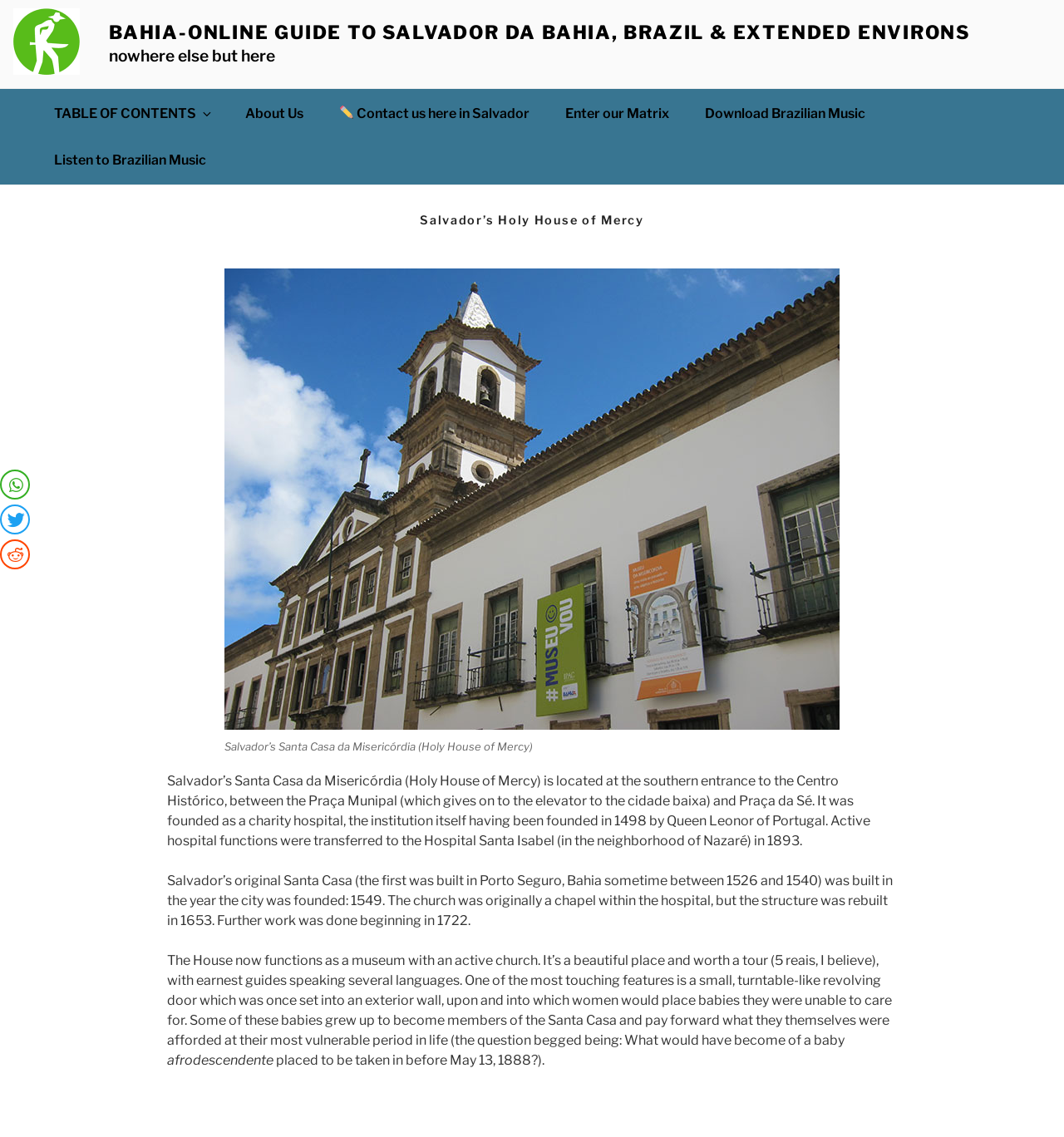Pinpoint the bounding box coordinates of the element to be clicked to execute the instruction: "Click the link to Bahia-Online in Salvador da Bahia, Brazil".

[0.012, 0.007, 0.1, 0.071]